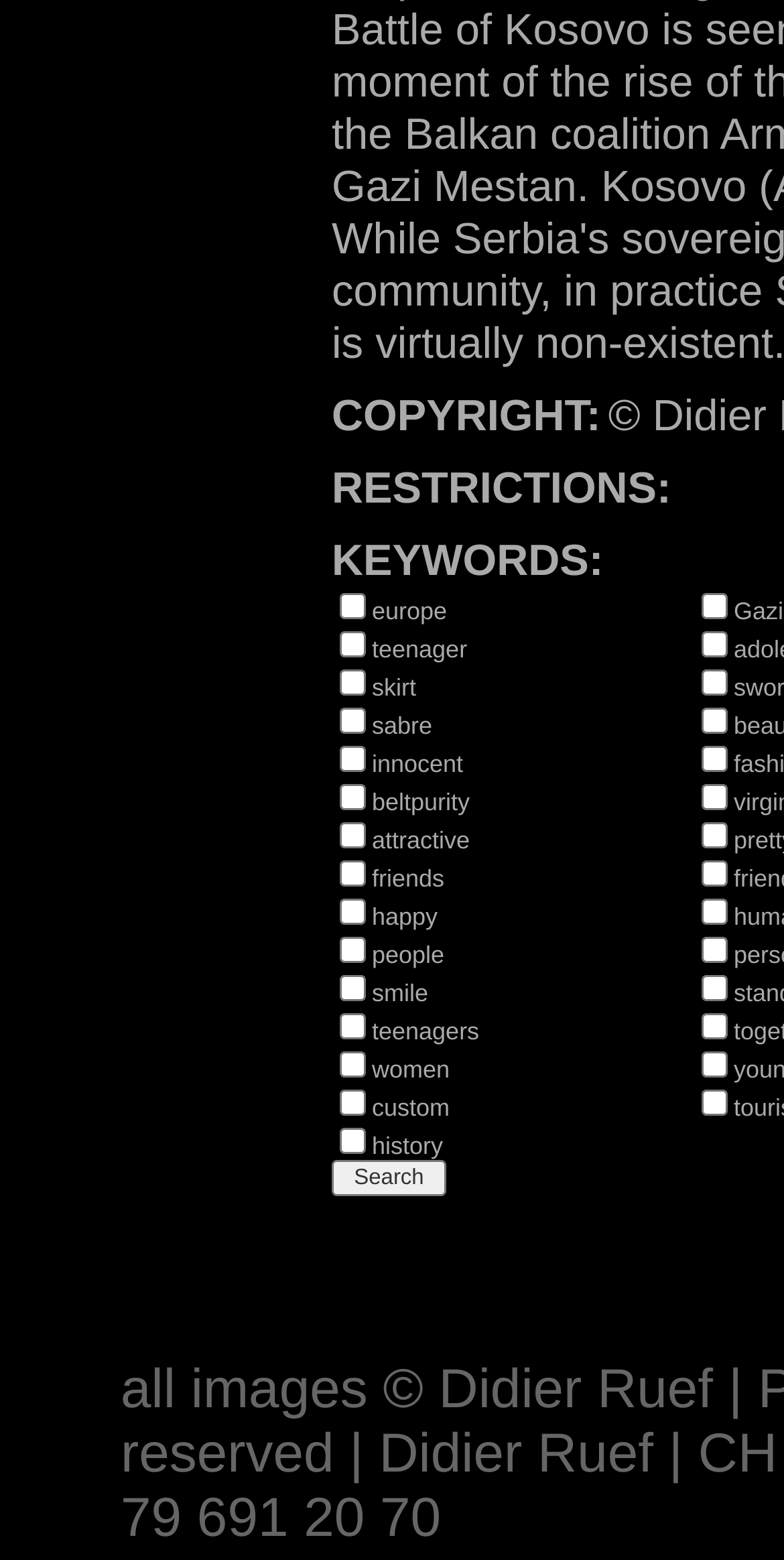Determine the bounding box coordinates of the element's region needed to click to follow the instruction: "Check attractive". Provide these coordinates as four float numbers between 0 and 1, formatted as [left, top, right, bottom].

[0.474, 0.53, 0.599, 0.548]